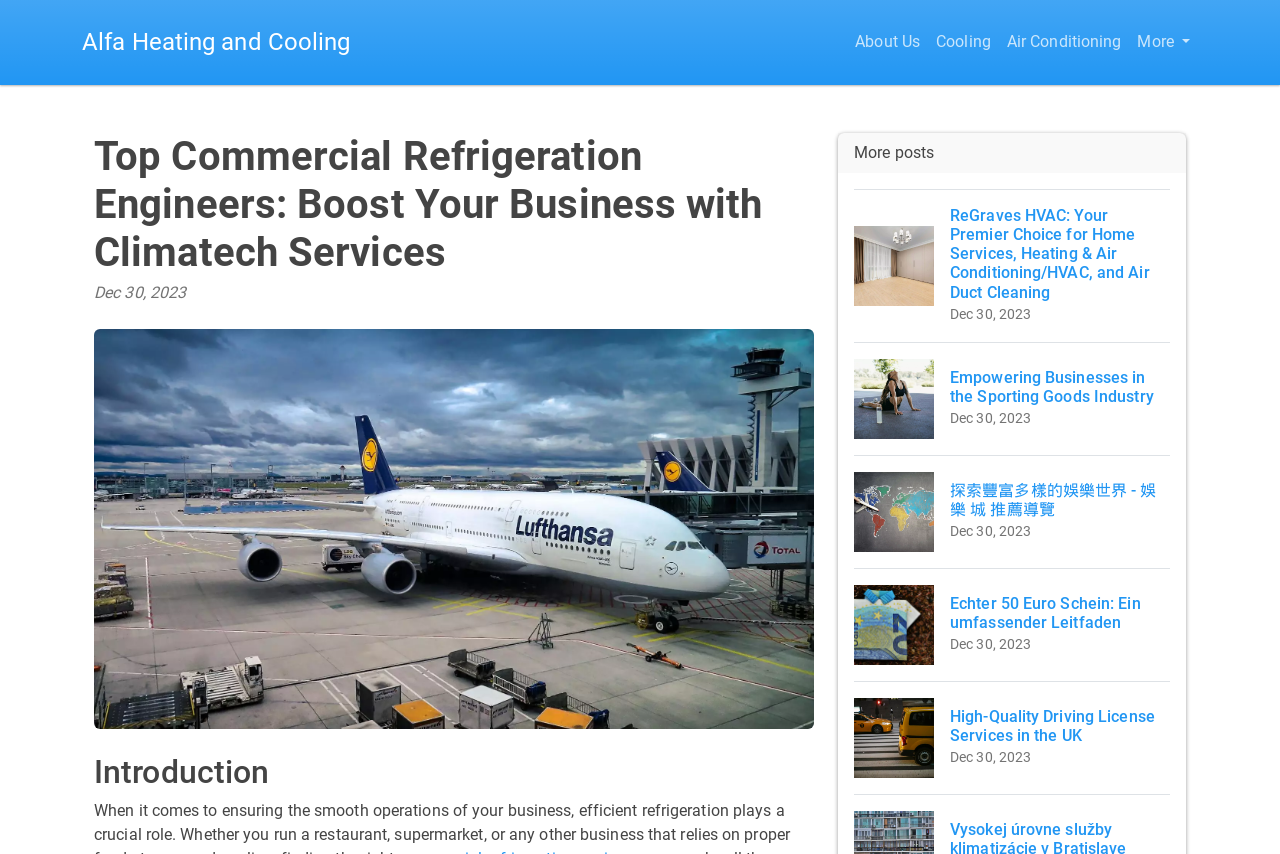What is the date of the articles listed on the page?
Using the image, give a concise answer in the form of a single word or short phrase.

Dec 30, 2023